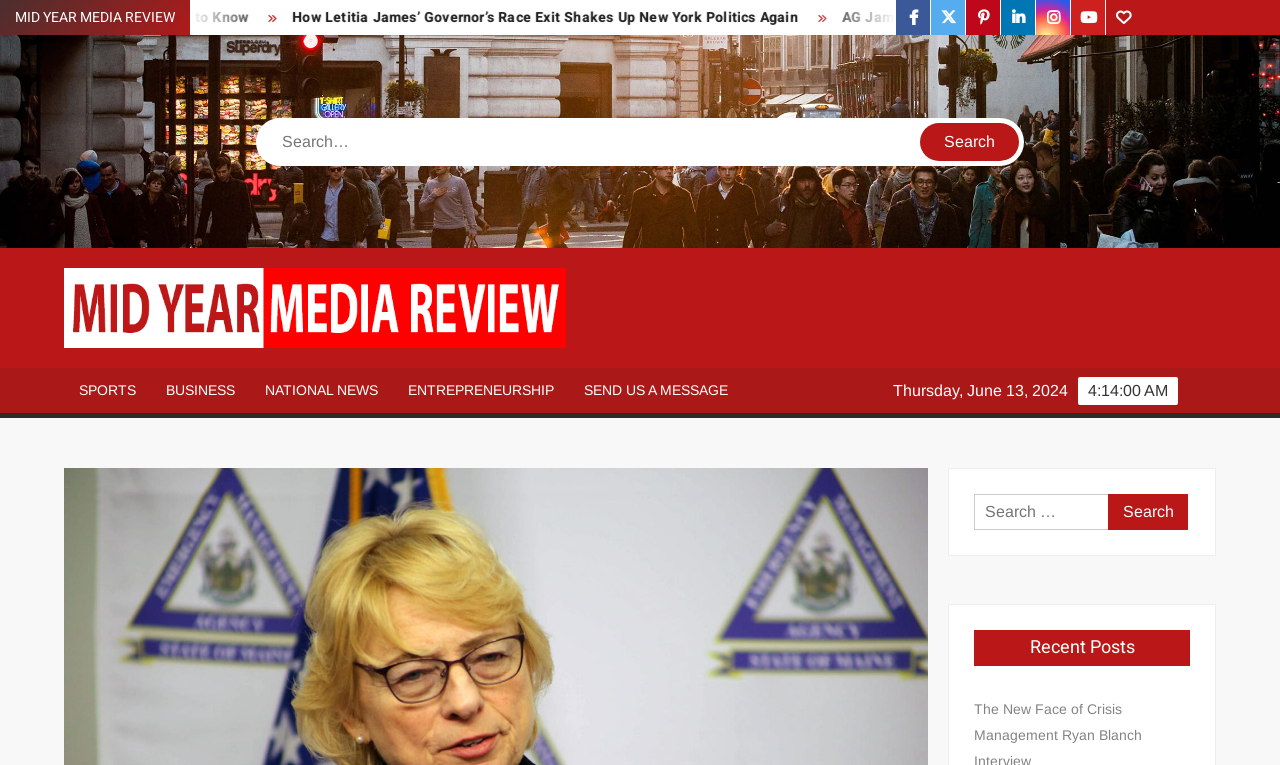Locate and provide the bounding box coordinates for the HTML element that matches this description: "facebook".

[0.7, 0.0, 0.727, 0.046]